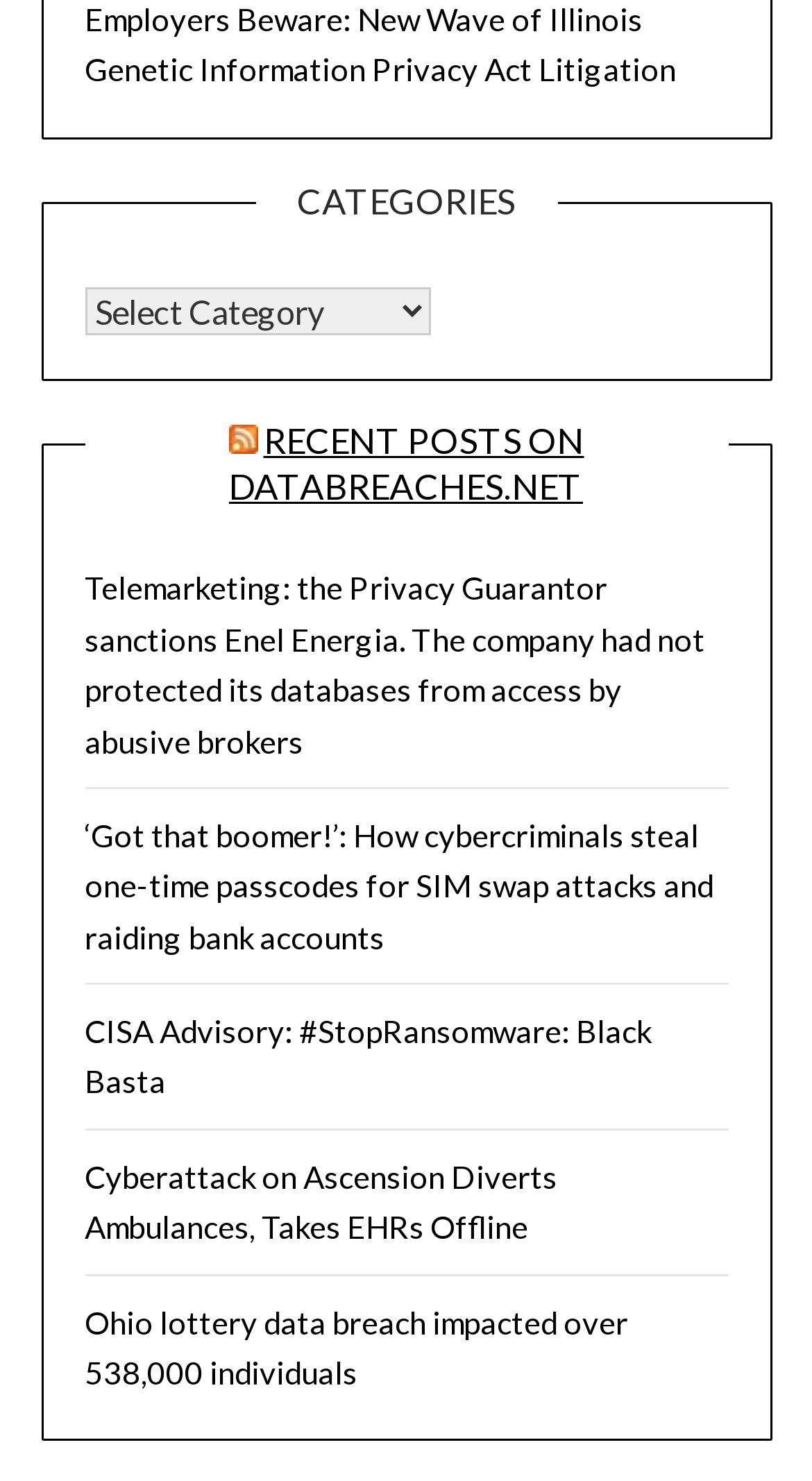Find the bounding box coordinates for the HTML element specified by: "Recent Posts on DataBreaches.net".

[0.282, 0.283, 0.719, 0.343]